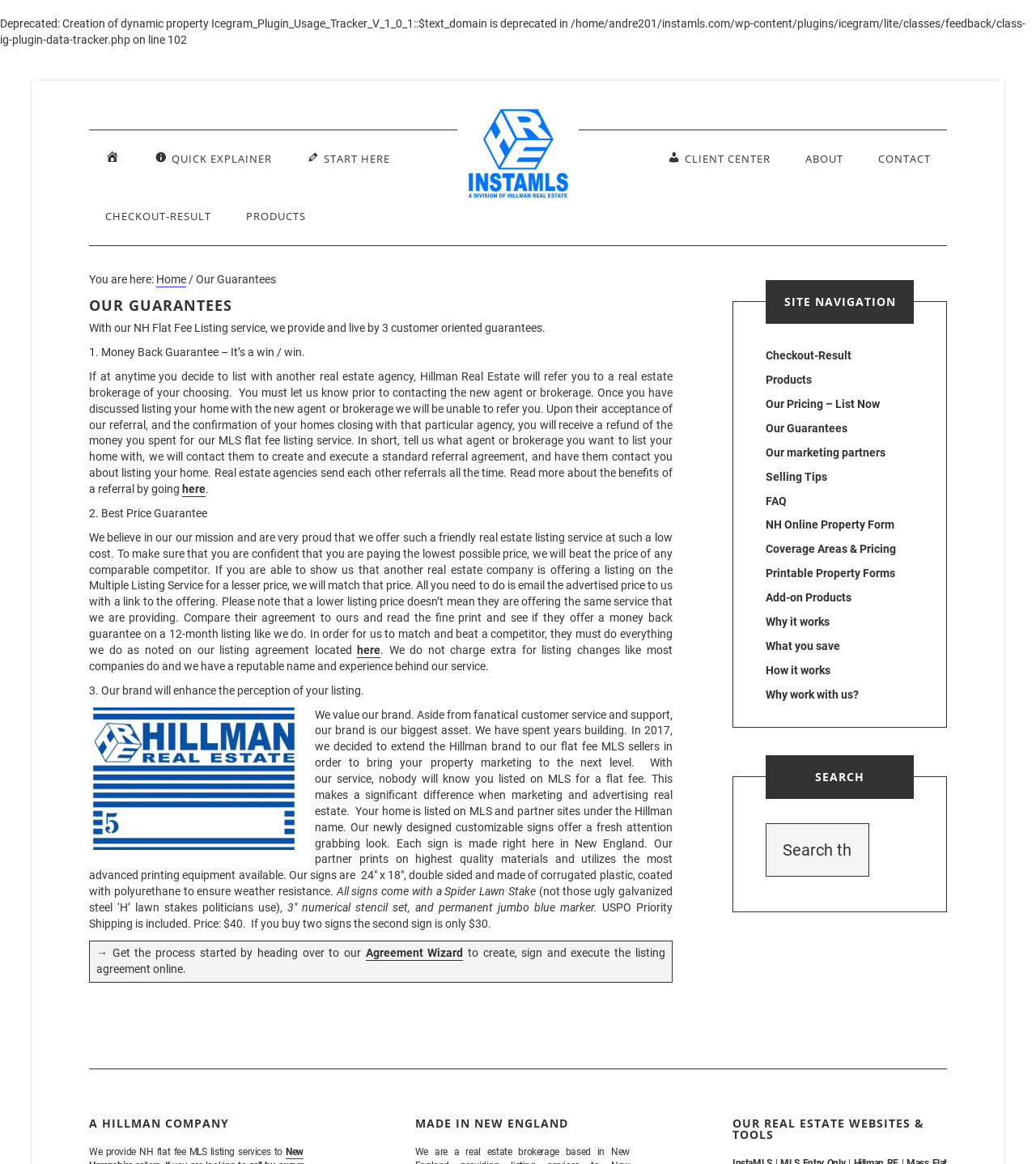What is the name of the company providing the flat fee MLS service?
Identify the answer in the screenshot and reply with a single word or phrase.

Hillman Real Estate